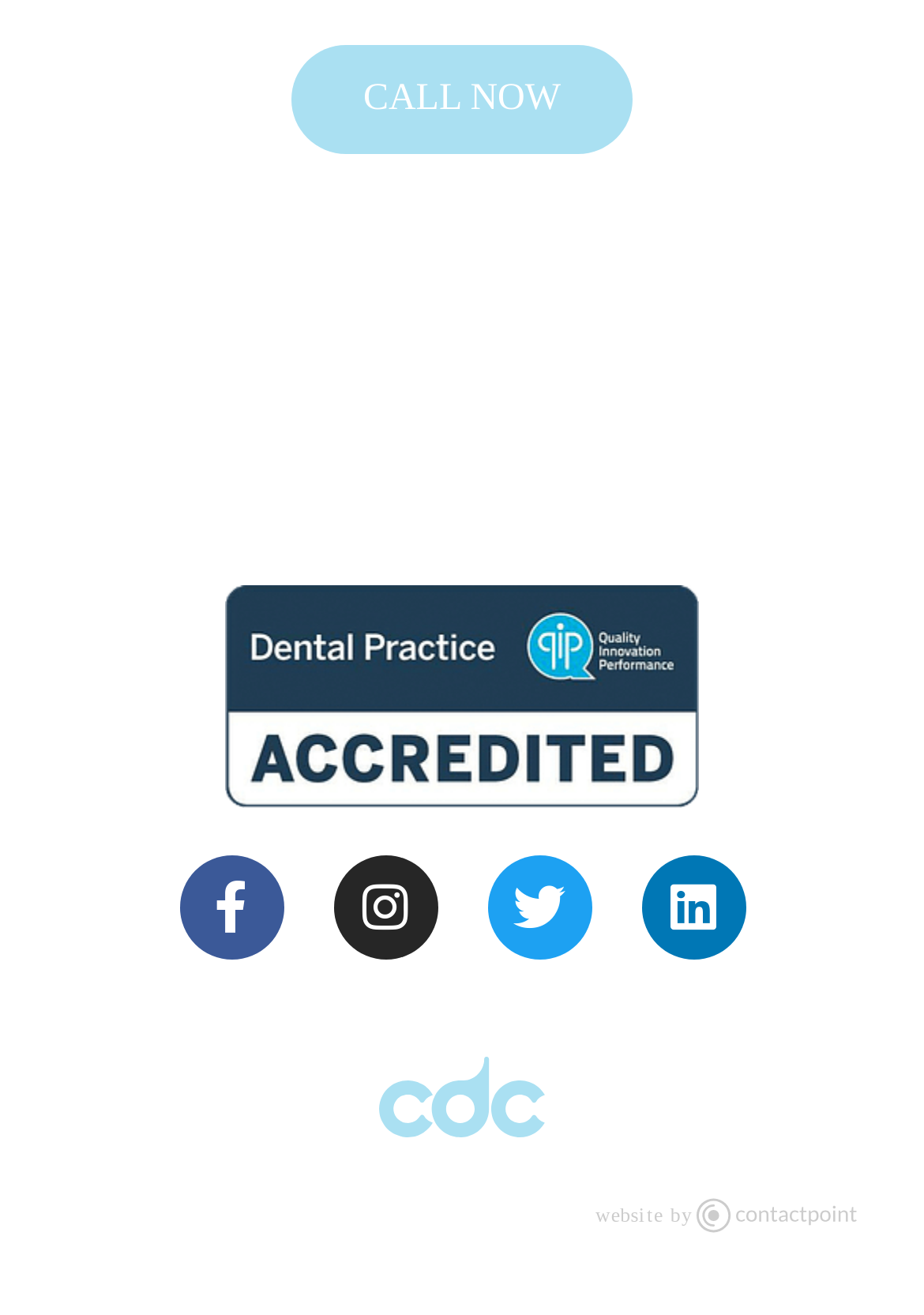How many links are there in the footer section?
Using the image as a reference, answer the question with a short word or phrase.

3